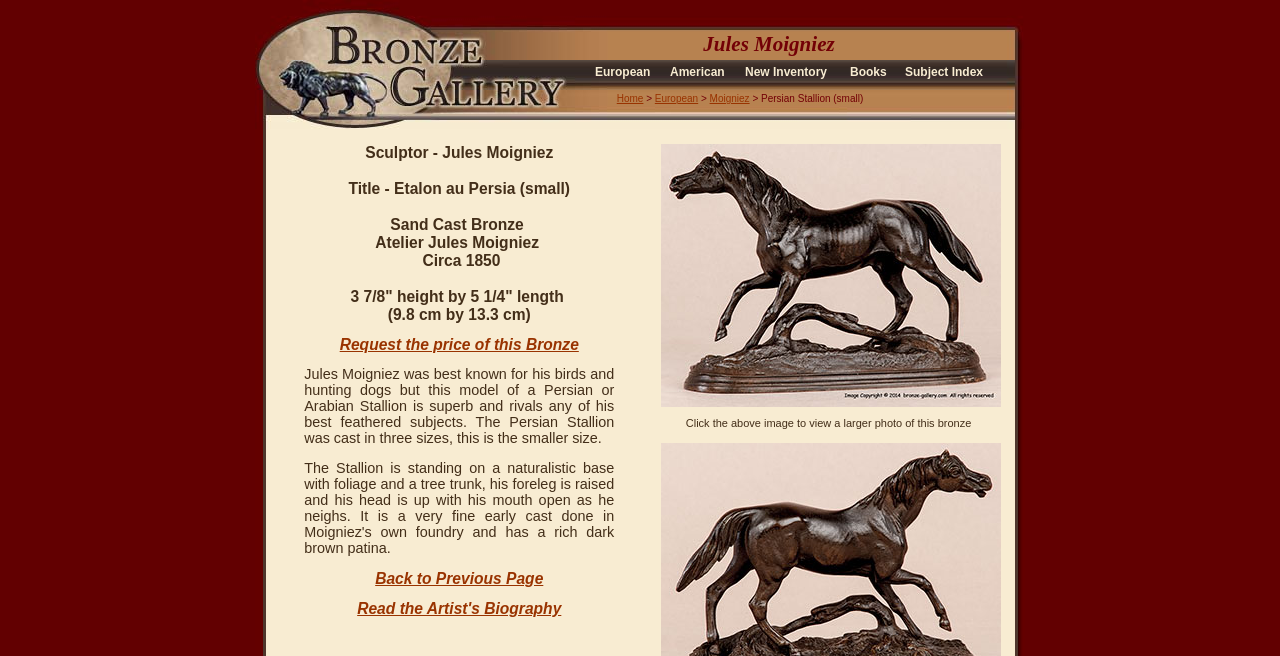Describe the webpage meticulously, covering all significant aspects.

This webpage is about an original 19th-century bronze sculpture of a Persian Stallion by Jules Moigniez, cast by the artist circa 1850. 

At the top, there is a heading with the artist's name, "Jules Moigniez". Below it, there are several links to different categories, including "European", "American", "New Inventory", "Books", and "Subject Index". 

To the right of these links, there is a link to "Home" and another link to "European". Below these links, there is a text describing a Persian Stallion, and to the right of this text, there is a link to "Moigniez". 

The main content of the webpage is a table with a single row and two columns. The left column contains a detailed description of the bronze sculpture, including the sculptor, title, material, size, and a brief description of the artwork. The description is divided into several headings, including "Sculptor - Jules Moigniez Title - Etalon au Persia (small) Sand Cast Bronze", "Request the price of this Bronze", "Back to Previous Page", and "Read the Artist's Biography". 

The right column contains an image of the bronze sculpture, with a link to view a larger photo. Below the image, there is a text describing how to view a larger photo of the bronze. 

Overall, the webpage provides detailed information about the bronze sculpture, including its description, size, and price, as well as links to related categories and the artist's biography.